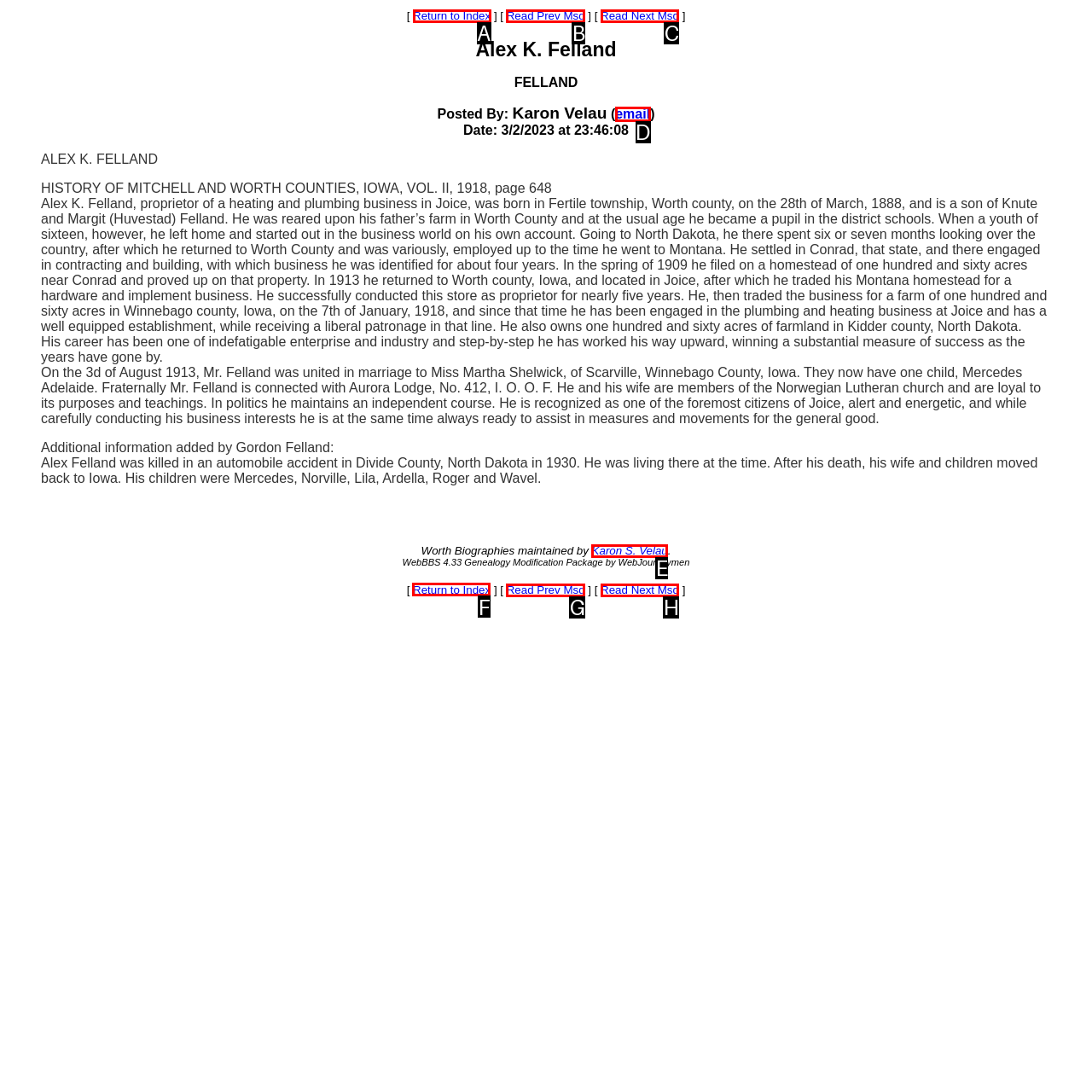Determine the letter of the UI element that will complete the task: Return to Index
Reply with the corresponding letter.

F